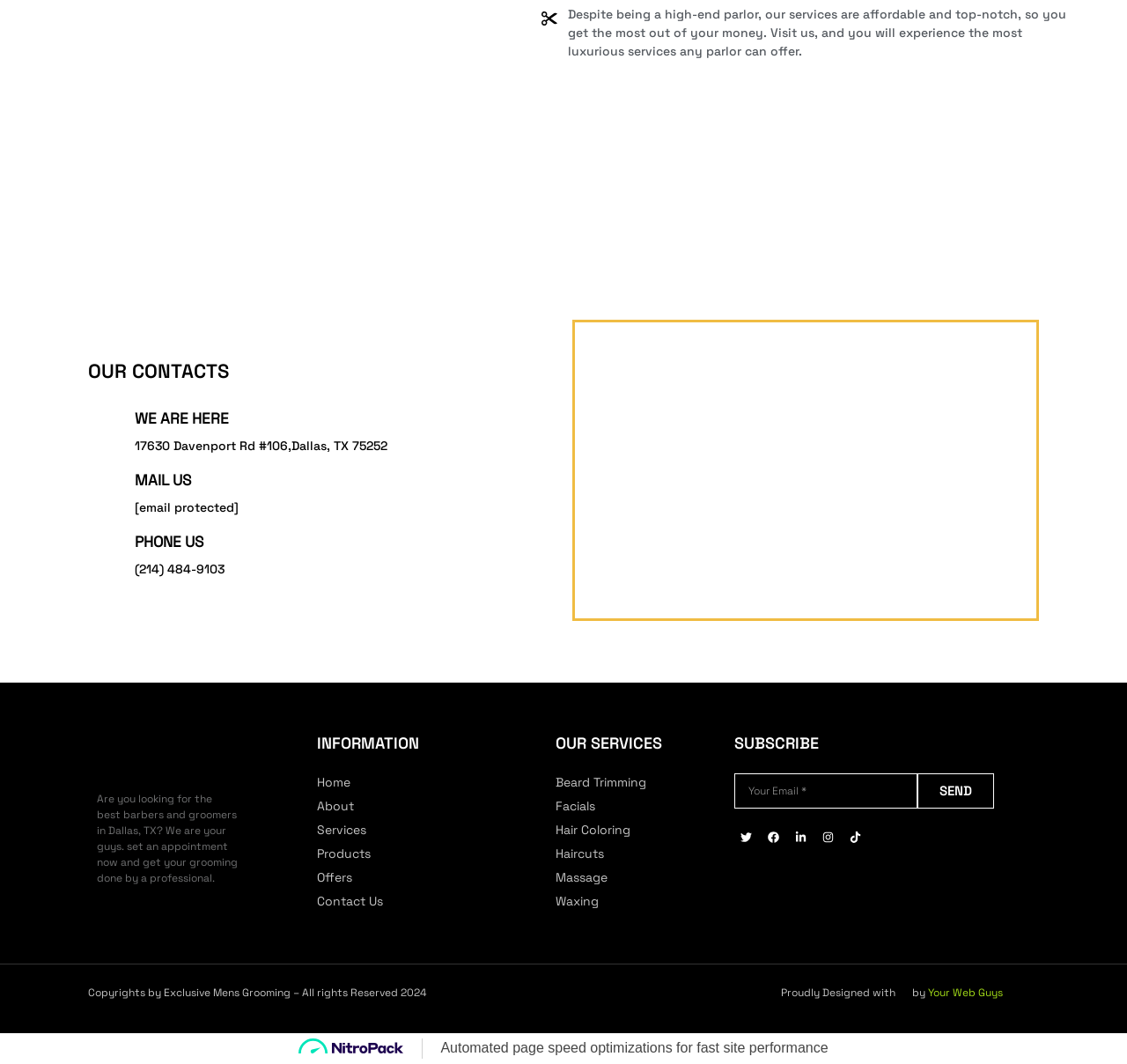Extract the bounding box coordinates for the HTML element that matches this description: "Your Web Guys". The coordinates should be four float numbers between 0 and 1, i.e., [left, top, right, bottom].

[0.824, 0.926, 0.89, 0.939]